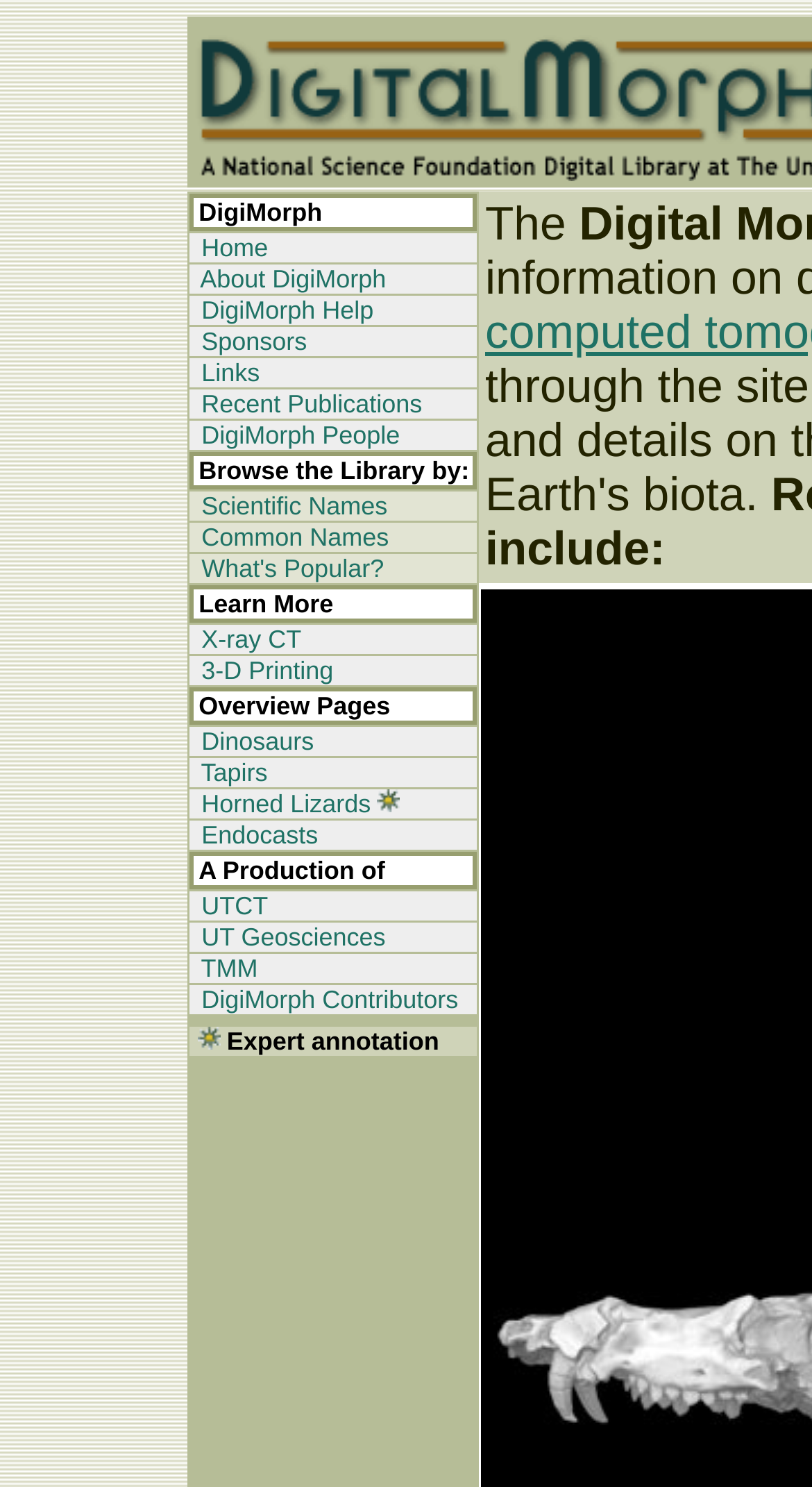What is the name of the university associated with this digital library?
Please provide a single word or phrase as the answer based on the screenshot.

University of Texas